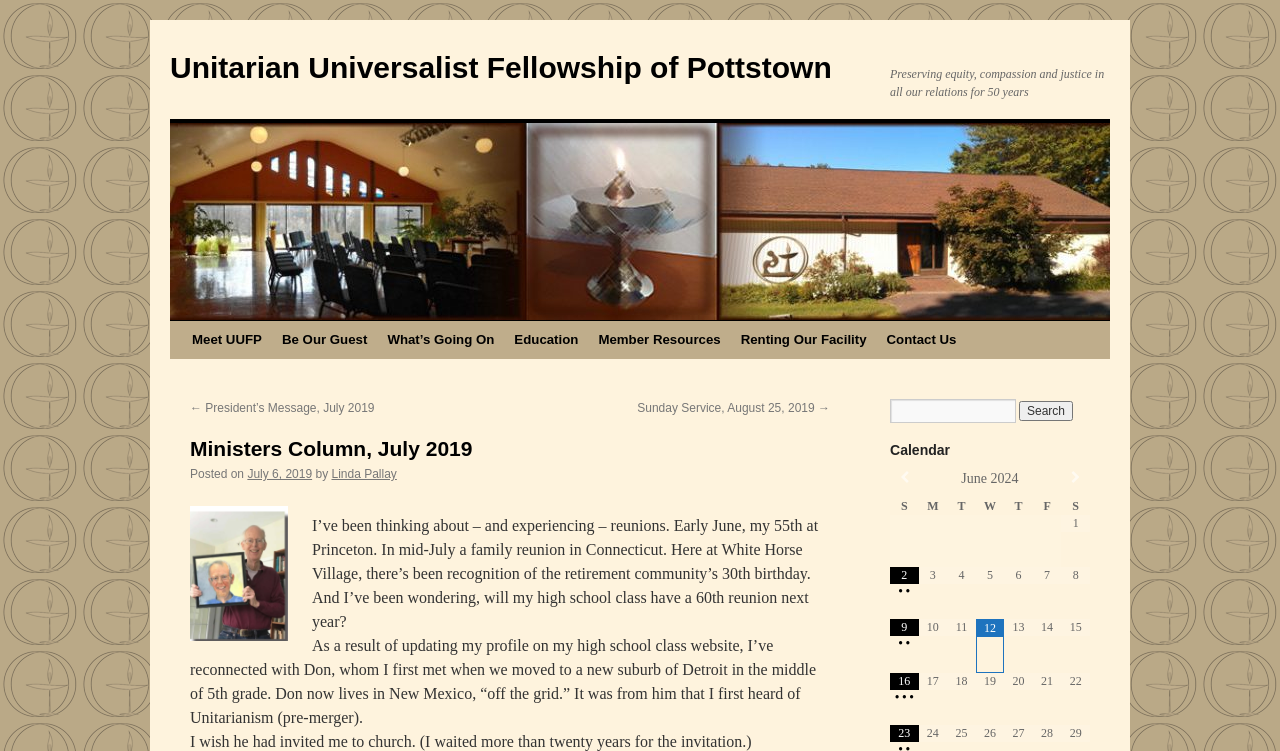Please pinpoint the bounding box coordinates for the region I should click to adhere to this instruction: "Click the 'Meet UUFP' link".

[0.142, 0.427, 0.212, 0.478]